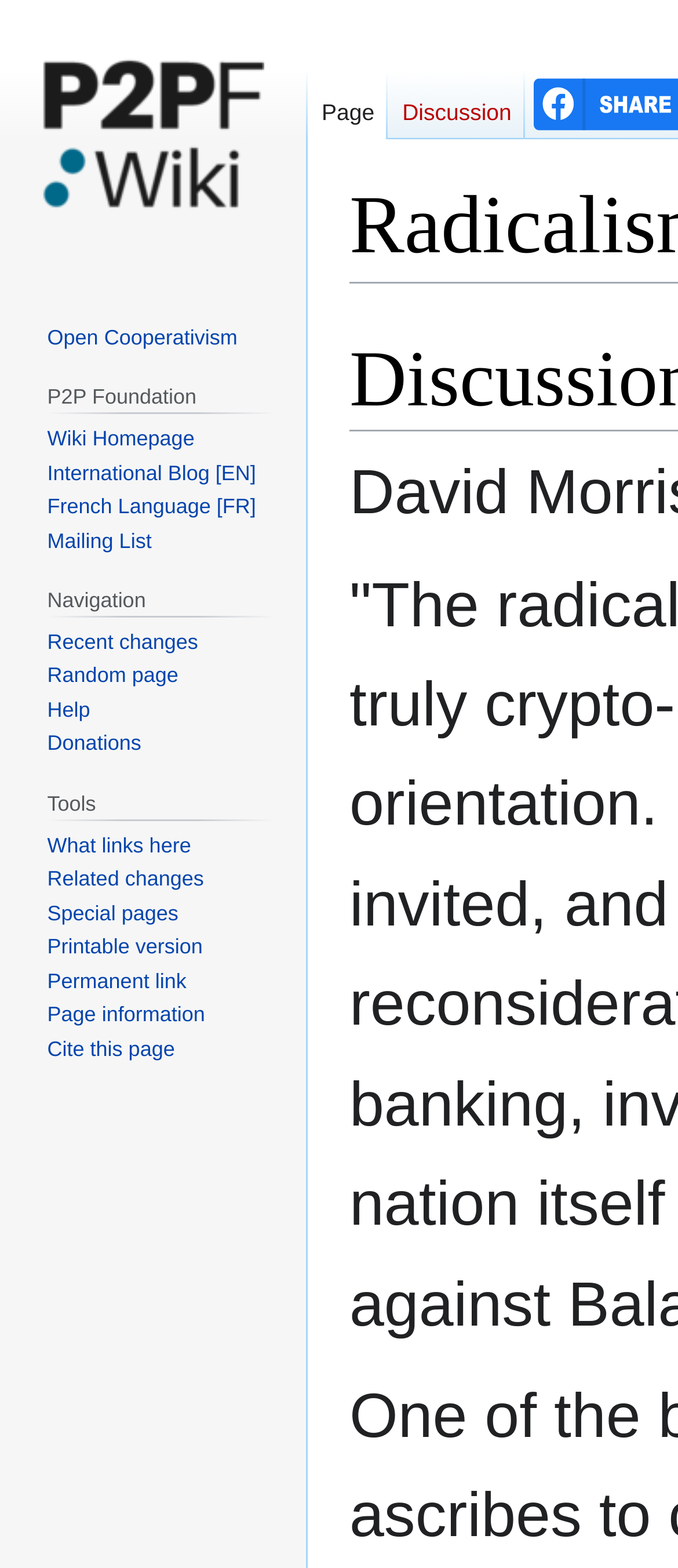How many links are under 'P2P Foundation'?
Please provide a comprehensive answer based on the visual information in the image.

Under the 'P2P Foundation' navigation section, I counted five links: 'Wiki Homepage', 'International Blog [EN]', 'French Language [FR]', 'Mailing List', and 'P2P Foundation'.